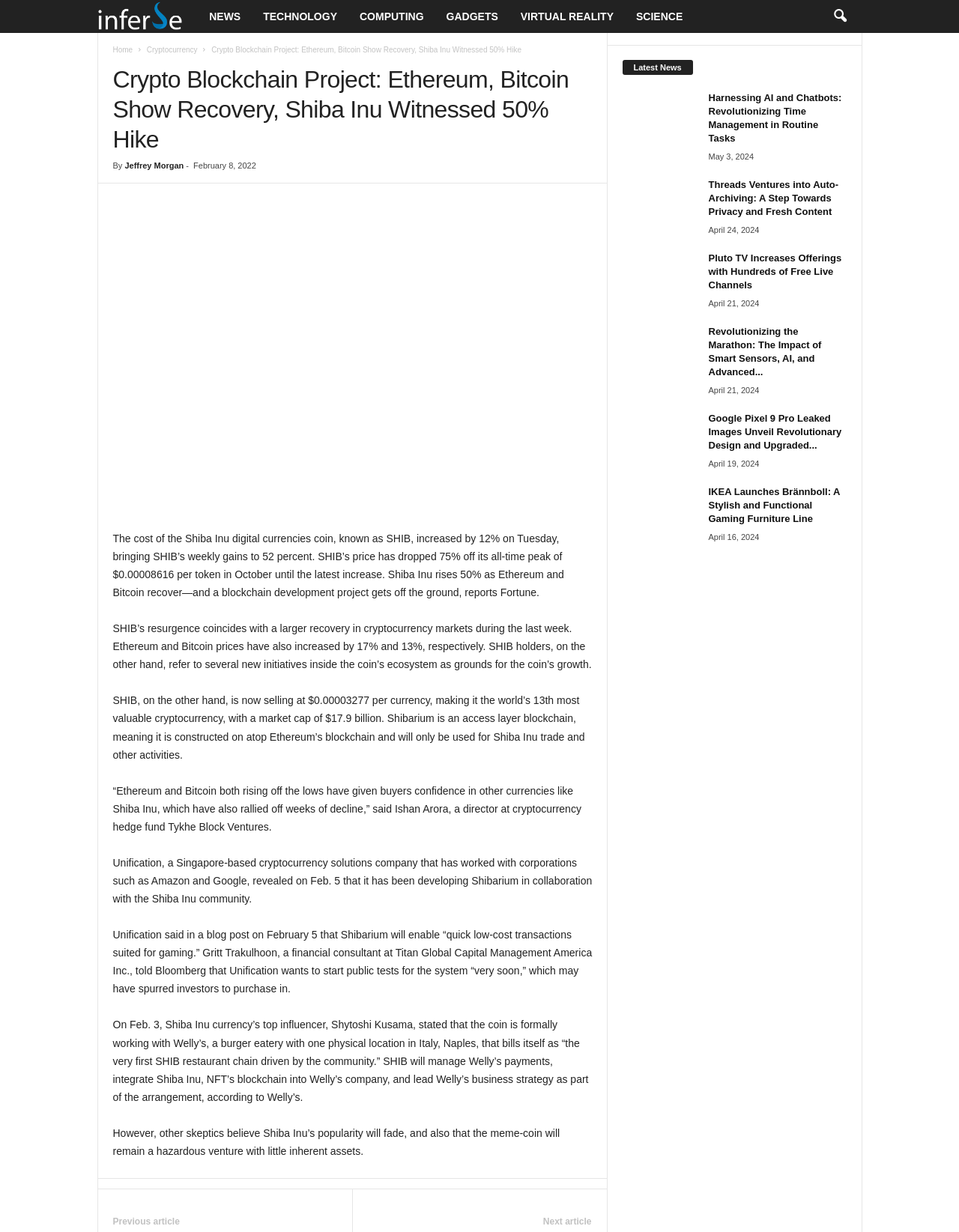Use a single word or phrase to answer the question:
What is the current price of SHIB?

$0.00003277